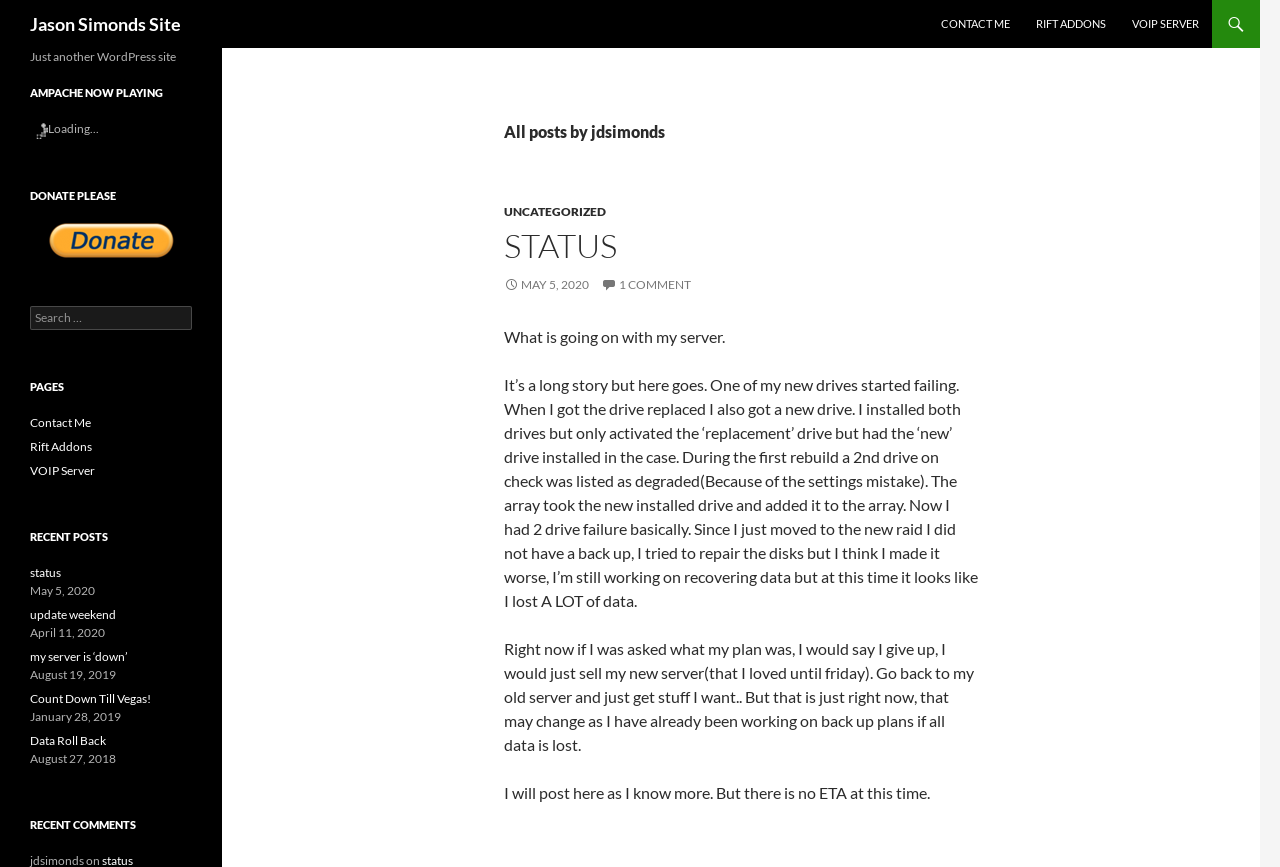Find the UI element described as: "May 5, 2020" and predict its bounding box coordinates. Ensure the coordinates are four float numbers between 0 and 1, [left, top, right, bottom].

[0.394, 0.319, 0.46, 0.337]